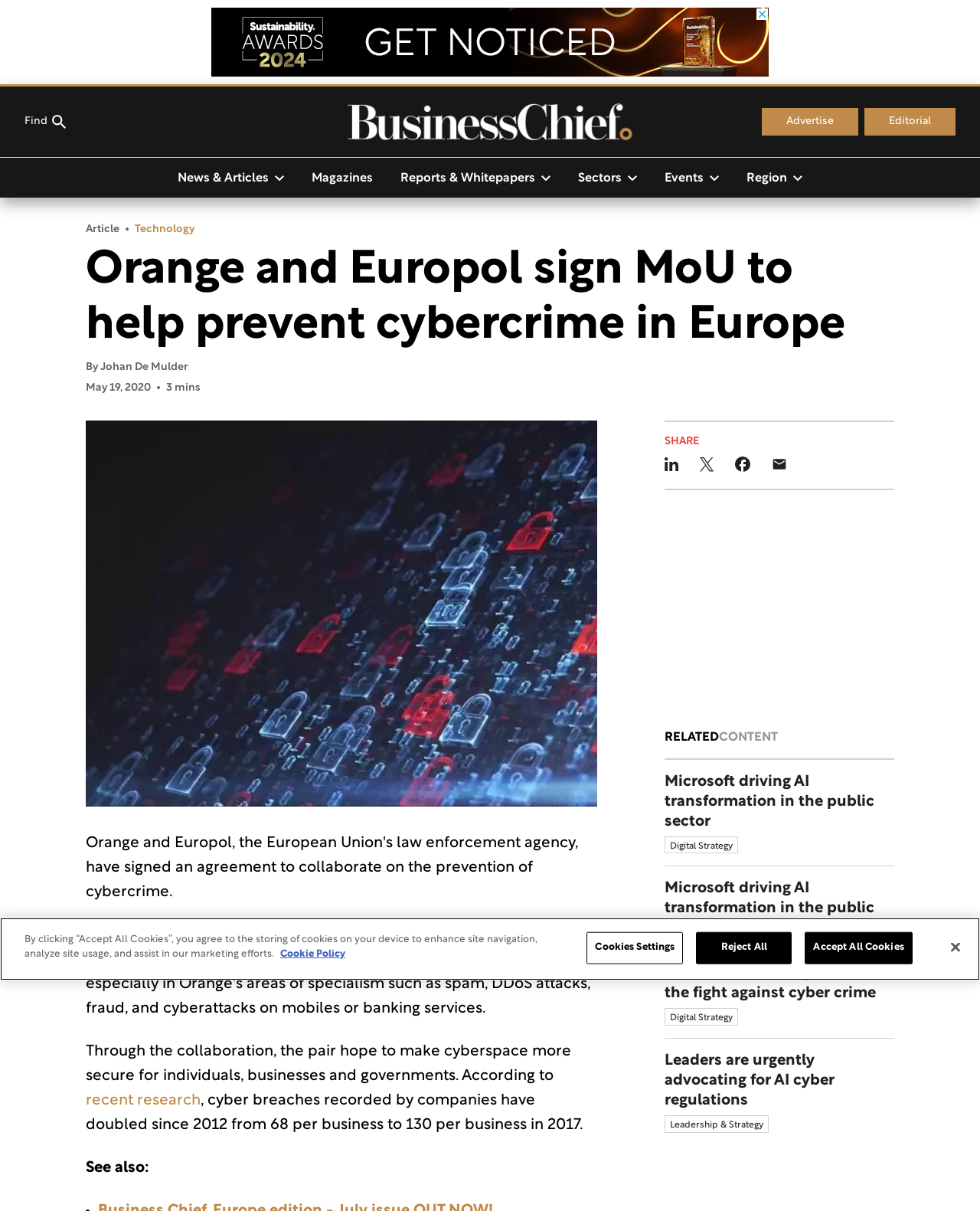Please answer the following question using a single word or phrase: 
What is the category of the article?

Technology